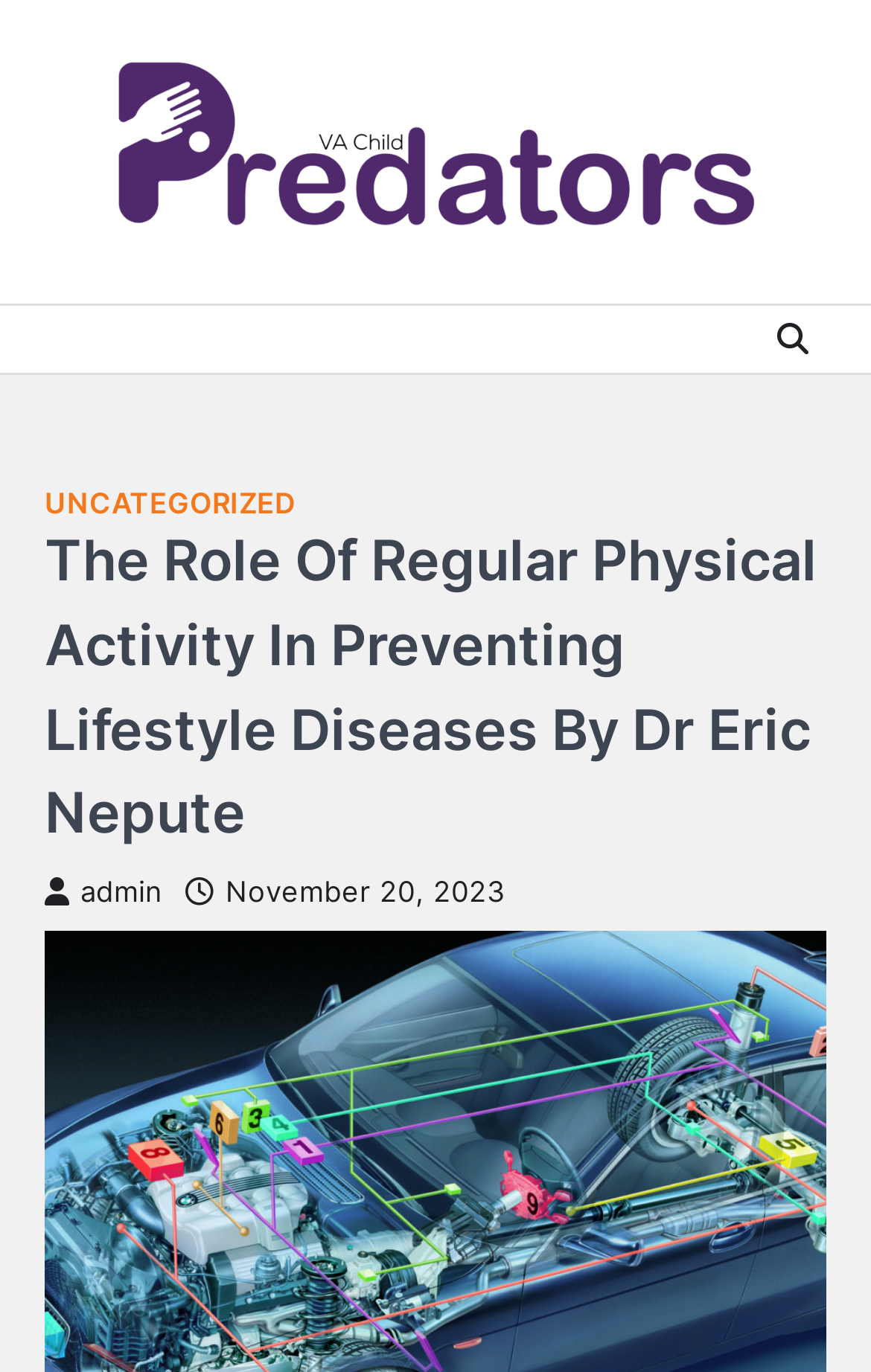Give a detailed explanation of the elements present on the webpage.

The webpage appears to be a blog post or article about the role of regular physical activity in preventing lifestyle diseases, written by Dr. Eric Nepute. 

At the top of the page, there is a logo or image of "Vachild Predators" with a corresponding link, taking up a significant portion of the top section. 

Below the logo, there is a navigation menu or category section, indicated by the UNCATEGORIZED link. 

The main content of the page is headed by a title, "The Role Of Regular Physical Activity In Preventing Lifestyle Diseases By Dr Eric Nepute", which is prominently displayed. 

To the right of the title, there are two links: one with an admin icon and another with a calendar icon, indicating the date of the post, November 20, 2023.